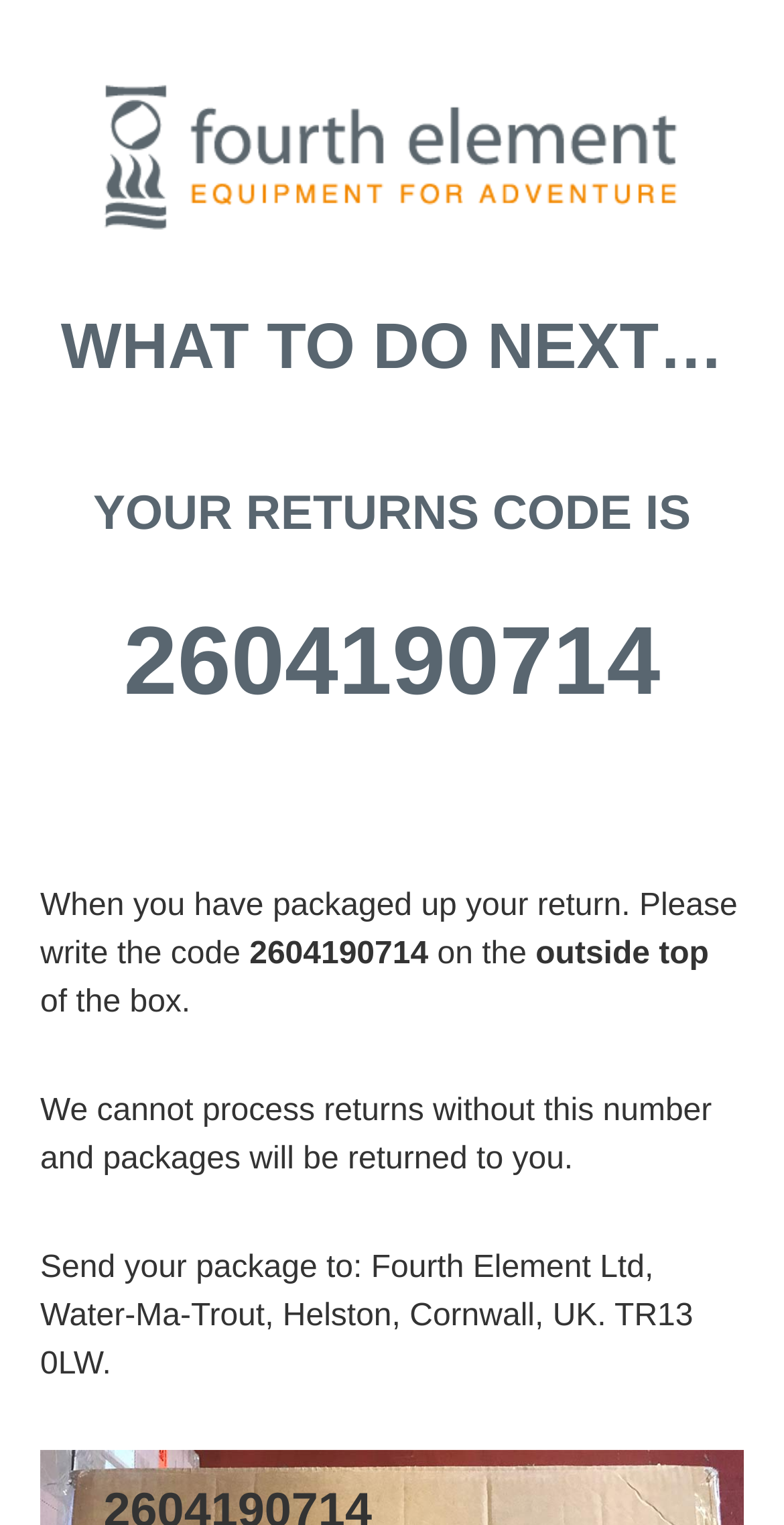Please study the image and answer the question comprehensively:
What should I do with my return package?

The instruction says 'When you have packaged up your return...' which implies that I should package my return and then send it to the specified address.